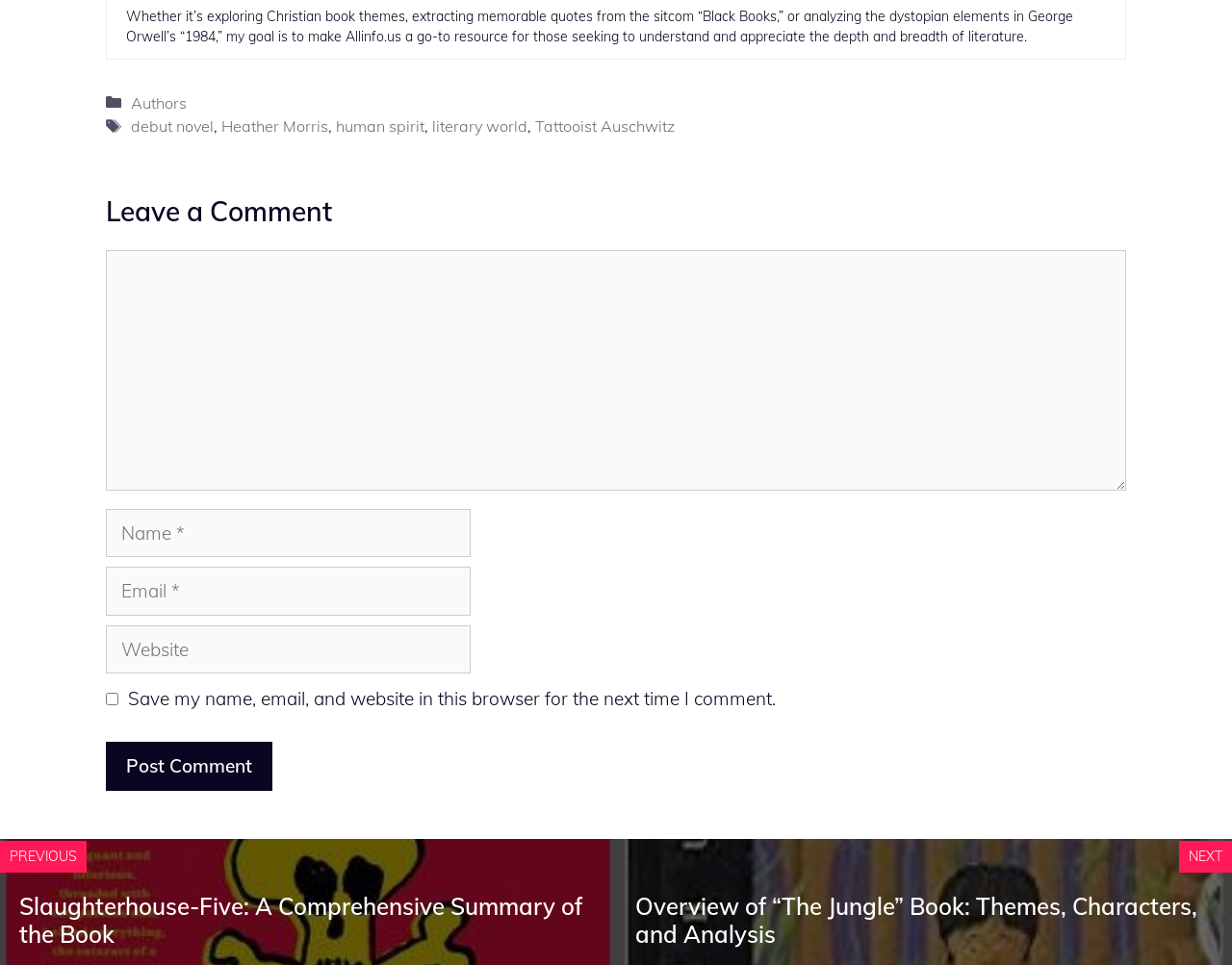What is the purpose of the website?
Using the image as a reference, answer the question with a short word or phrase.

Literary analysis and appreciation